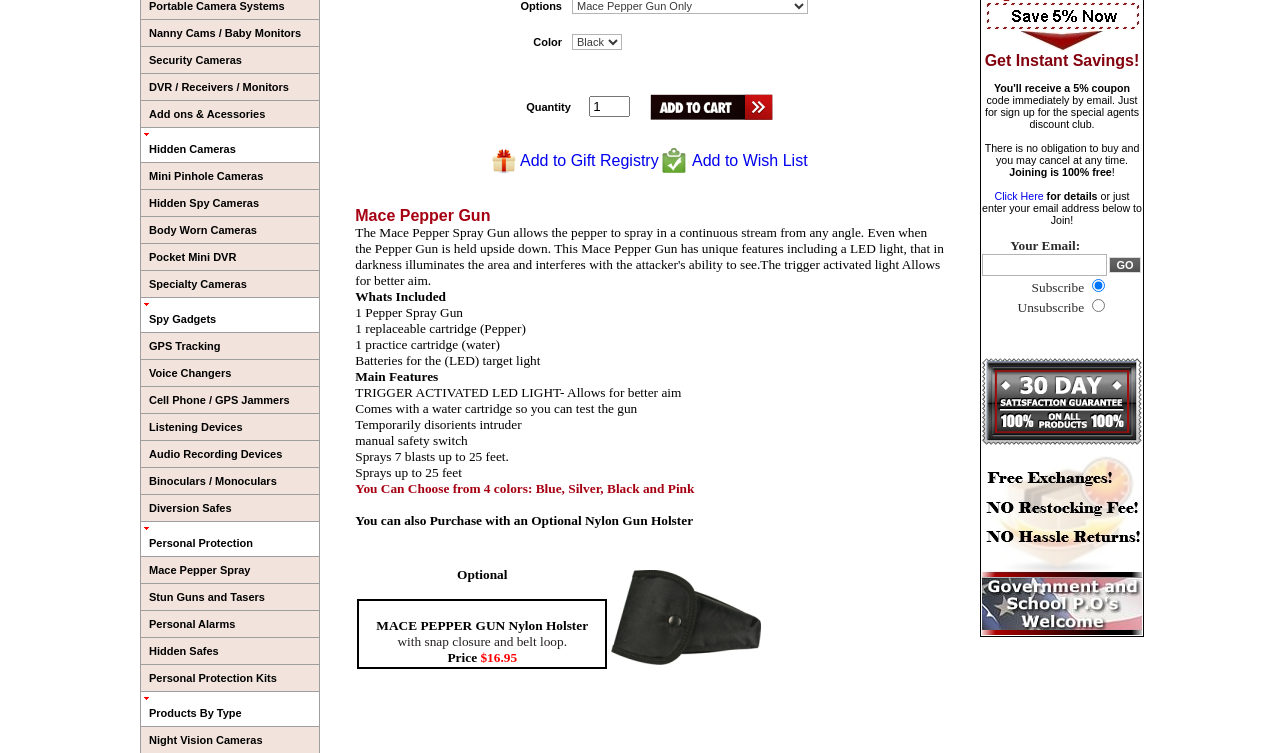Please determine the bounding box coordinates for the element with the description: "Spy Gadgets".

[0.112, 0.409, 0.248, 0.438]